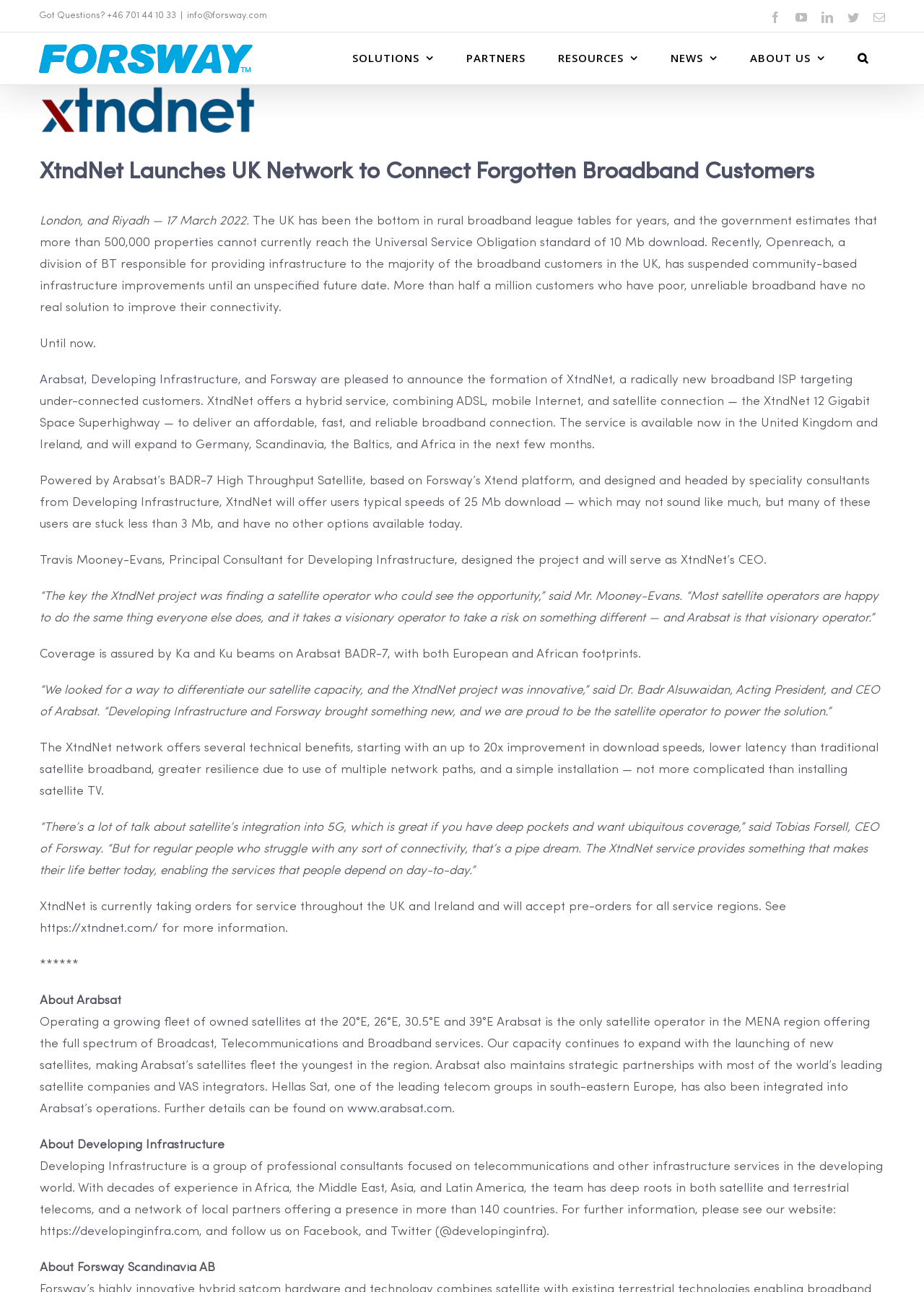Please identify the bounding box coordinates of the clickable element to fulfill the following instruction: "Click on the Forsway Logo". The coordinates should be four float numbers between 0 and 1, i.e., [left, top, right, bottom].

[0.042, 0.034, 0.274, 0.057]